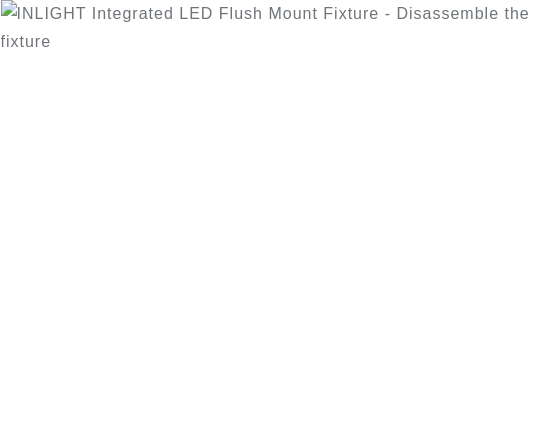Generate an in-depth description of the image.

The image displays an instructional graphic for the INLIGHT Integrated LED Flush Mount Fixture, specifically focusing on the steps required to disassemble the fixture. This visual guide is essential for users preparing for installation, ensuring they understand the disassembly process clearly. The accompanying text highlights the importance of safe installation practices, such as ensuring power is routed correctly and recommending the assistance of a qualified electrician if needed. Overall, this image serves as a vital resource for those looking to install the lighting fixture effectively and safely.